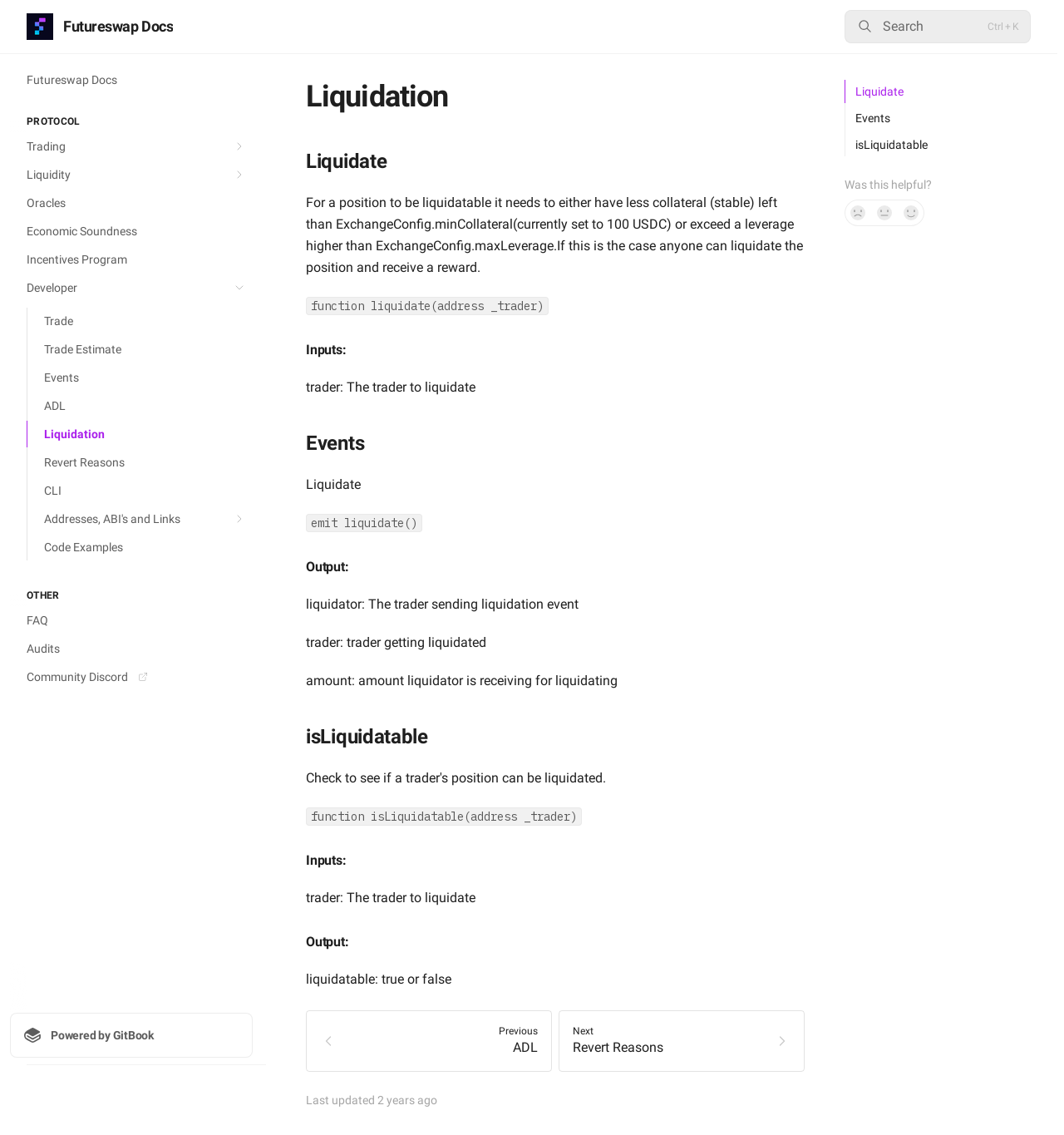Answer the following query with a single word or phrase:
What is the logo of this website?

Futureswap Docs